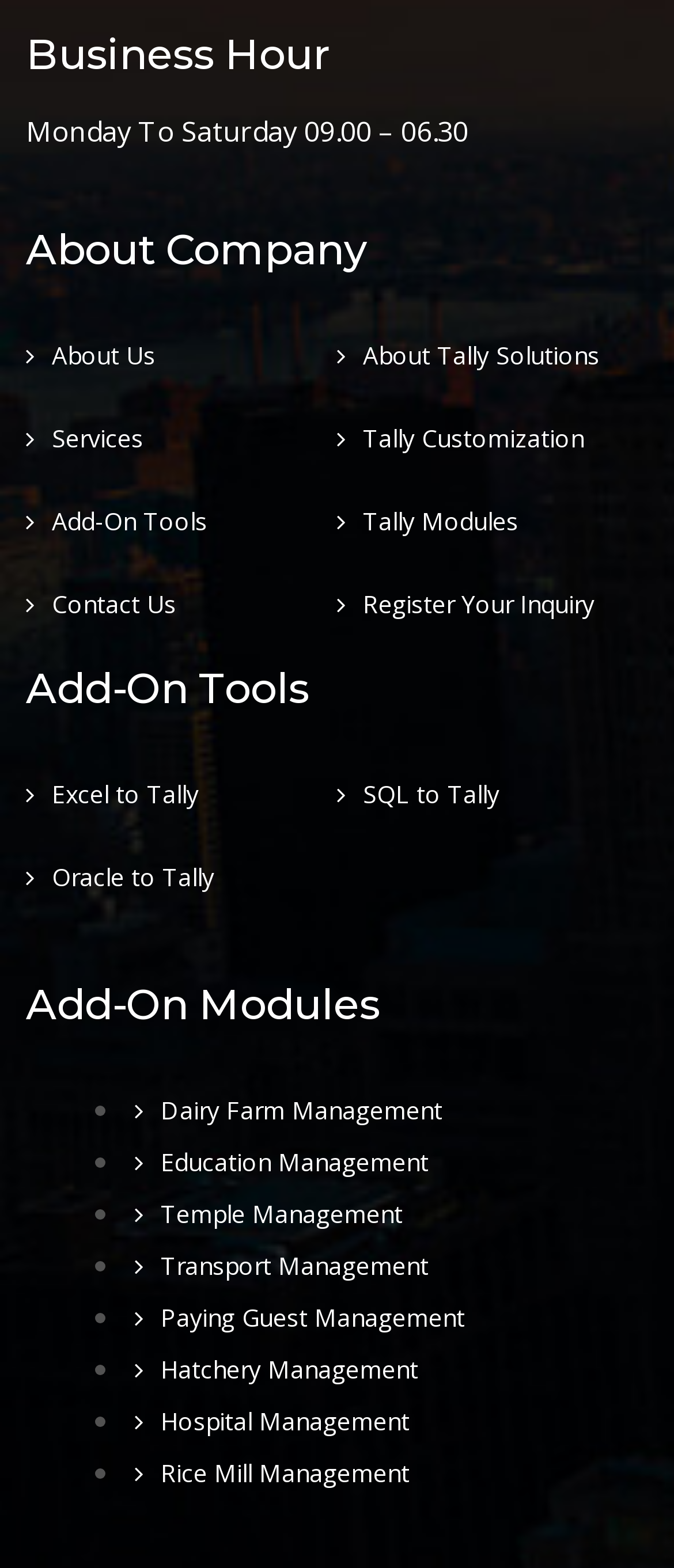Using the details in the image, give a detailed response to the question below:
What is the last add-on module listed?

I looked at the list of links under the heading 'Add-On Modules' and found that the last one is 'Rice Mill Management'.